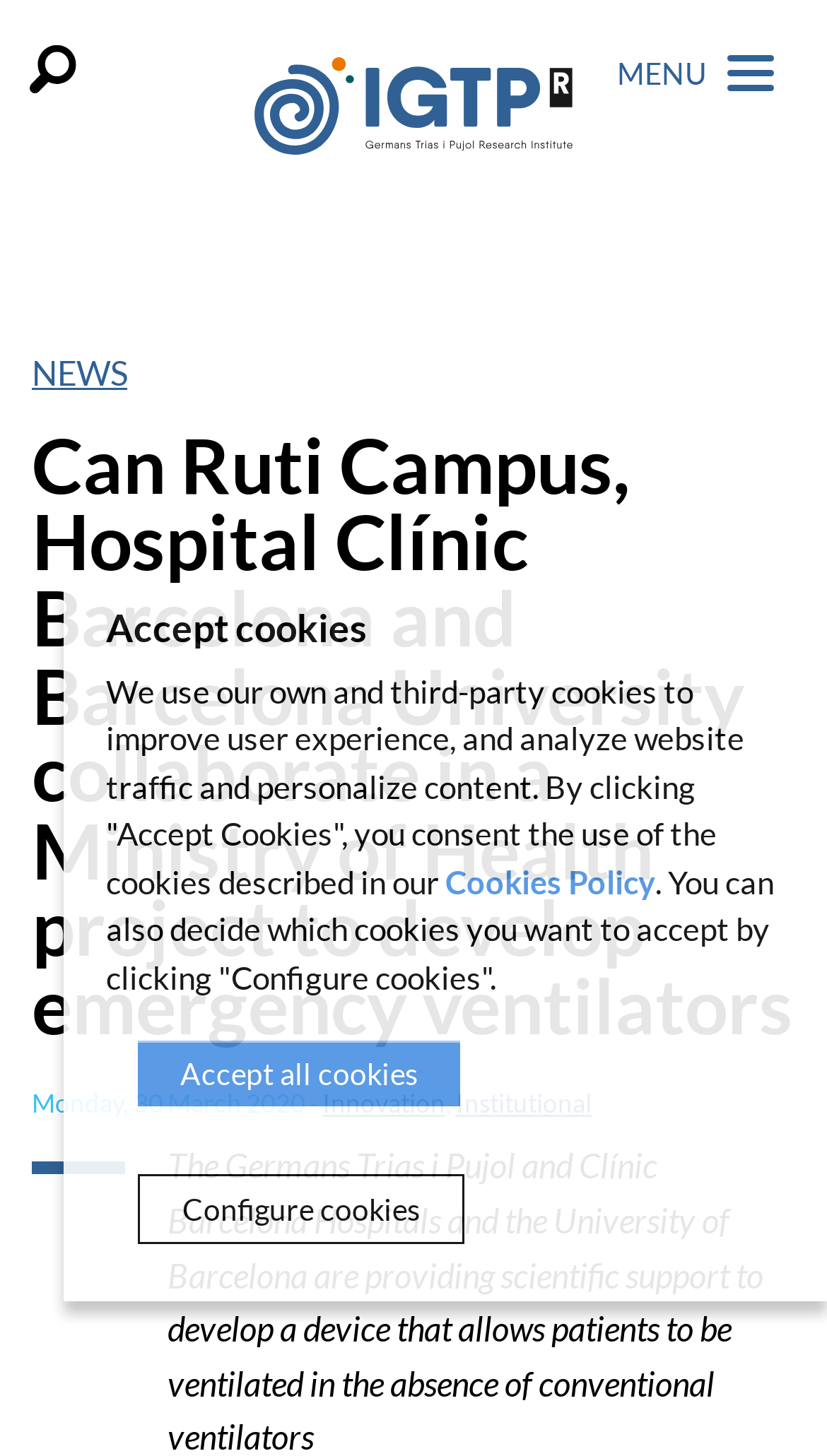Illustrate the webpage's structure and main components comprehensively.

The webpage is about news from the Germans Trias i Pujol Research Institute. At the top, there is a heading with the institute's name, accompanied by a link and an image with the same name. Below this, there is a search bar with a "Search" button.

To the right of the search bar, there is a "Toggle Navigation" button that controls the main navigation menu. When expanded, the menu displays the text "MENU" and a link to "NEWS". The "NEWS" link is followed by a heading that describes a project to develop emergency ventilators, which is a collaboration between the Can Ruti Campus, Hospital Clínic Barcelona, and Barcelona University.

Below the project description, there is a time stamp indicating that the news was published on Monday, 30 March 2020. The time stamp is accompanied by links to categories "Innovation" and "Institutional".

Further down the page, there is a heading that says "Accept cookies" and a paragraph of text explaining the use of cookies on the website. The text is followed by a link to the "Cookies Policy" and two buttons: "Accept all cookies" and "Configure cookies".